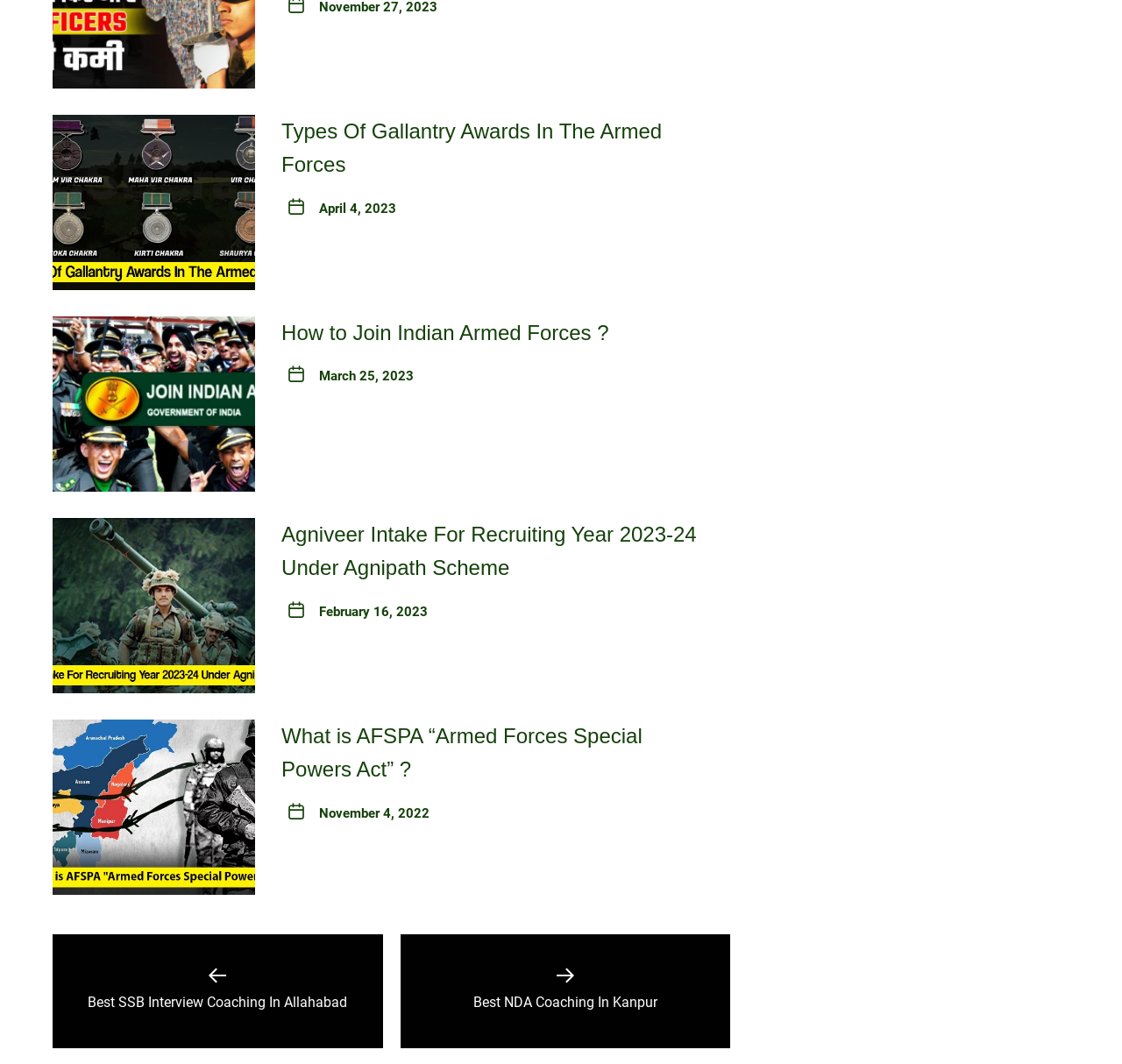Please determine the bounding box coordinates of the element's region to click for the following instruction: "Learn about AFSPA 'Armed Forces Special Powers Act'".

[0.047, 0.676, 0.227, 0.841]